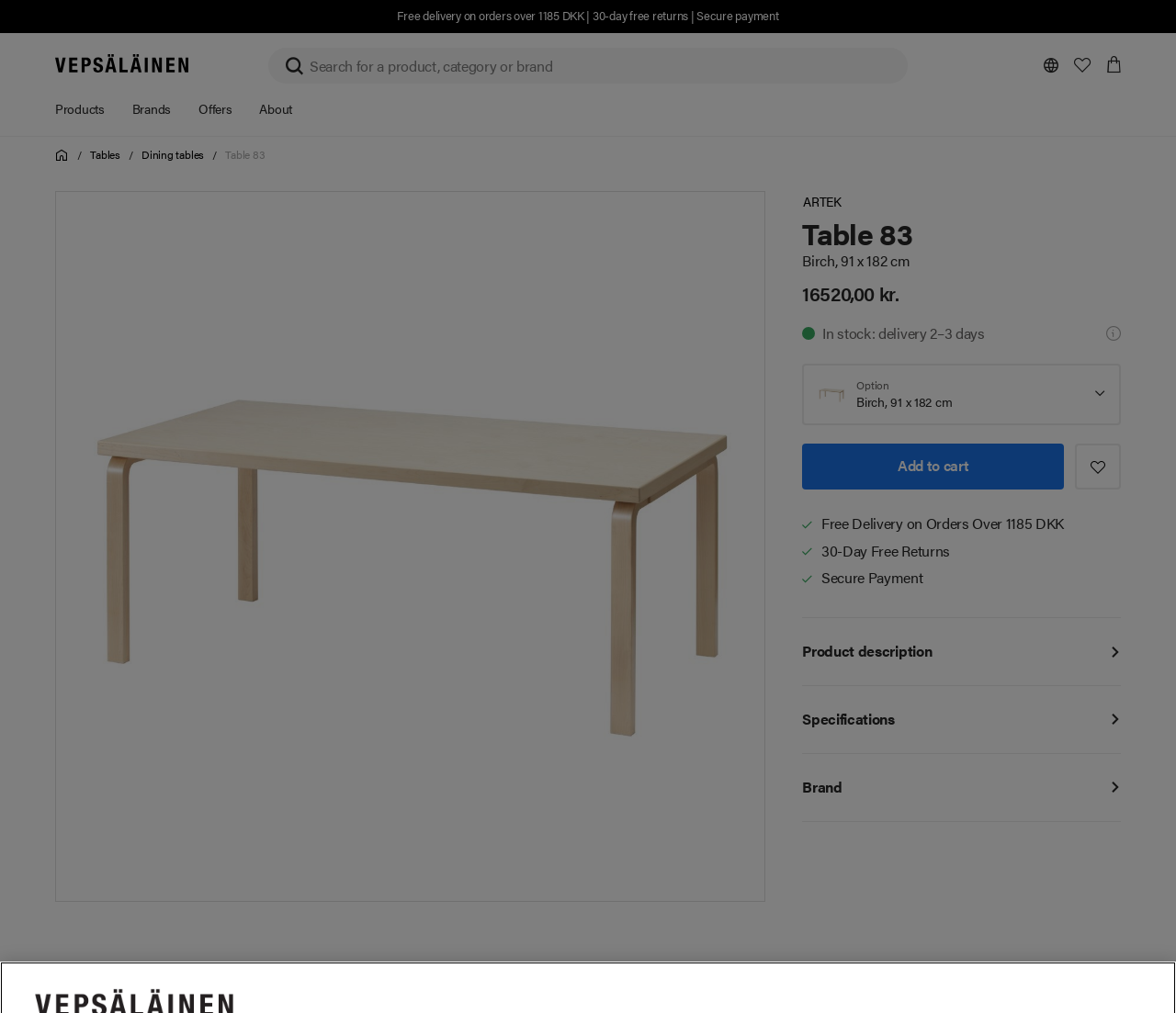Please find the bounding box coordinates of the element that needs to be clicked to perform the following instruction: "View specifications". The bounding box coordinates should be four float numbers between 0 and 1, represented as [left, top, right, bottom].

[0.682, 0.677, 0.953, 0.743]